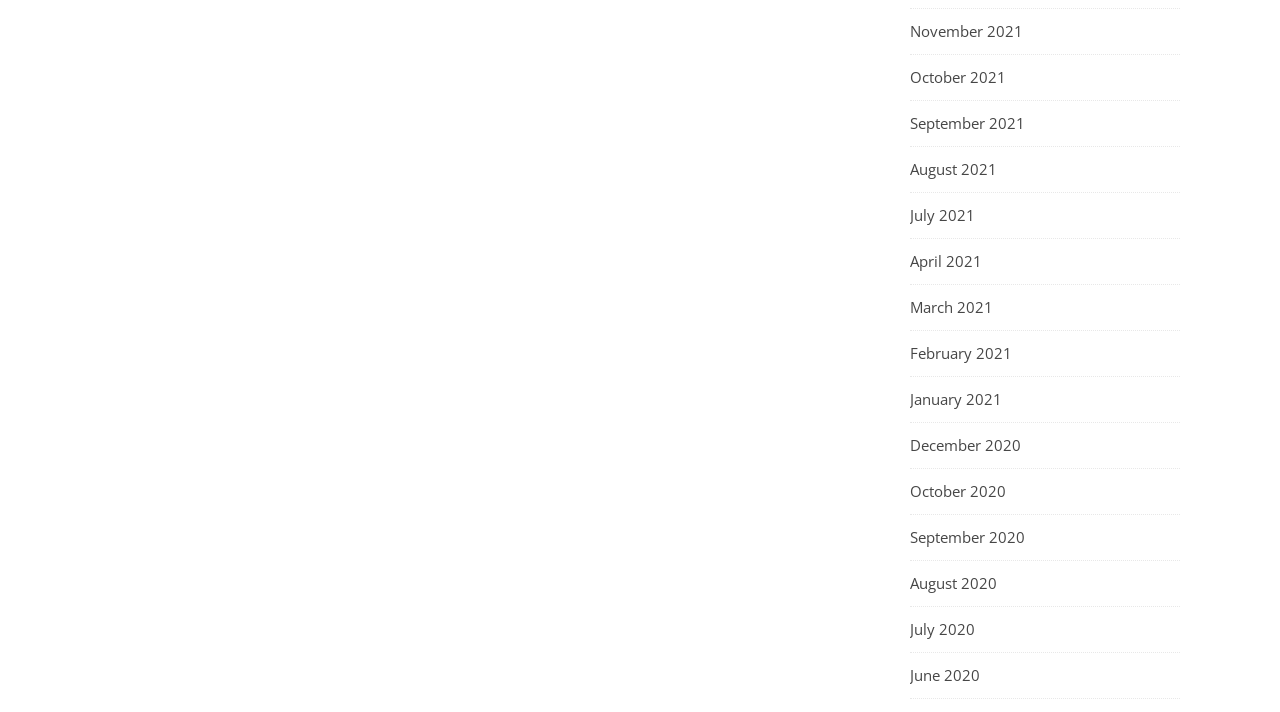Determine the bounding box coordinates for the area you should click to complete the following instruction: "View June 2020".

[0.711, 0.917, 0.766, 0.98]